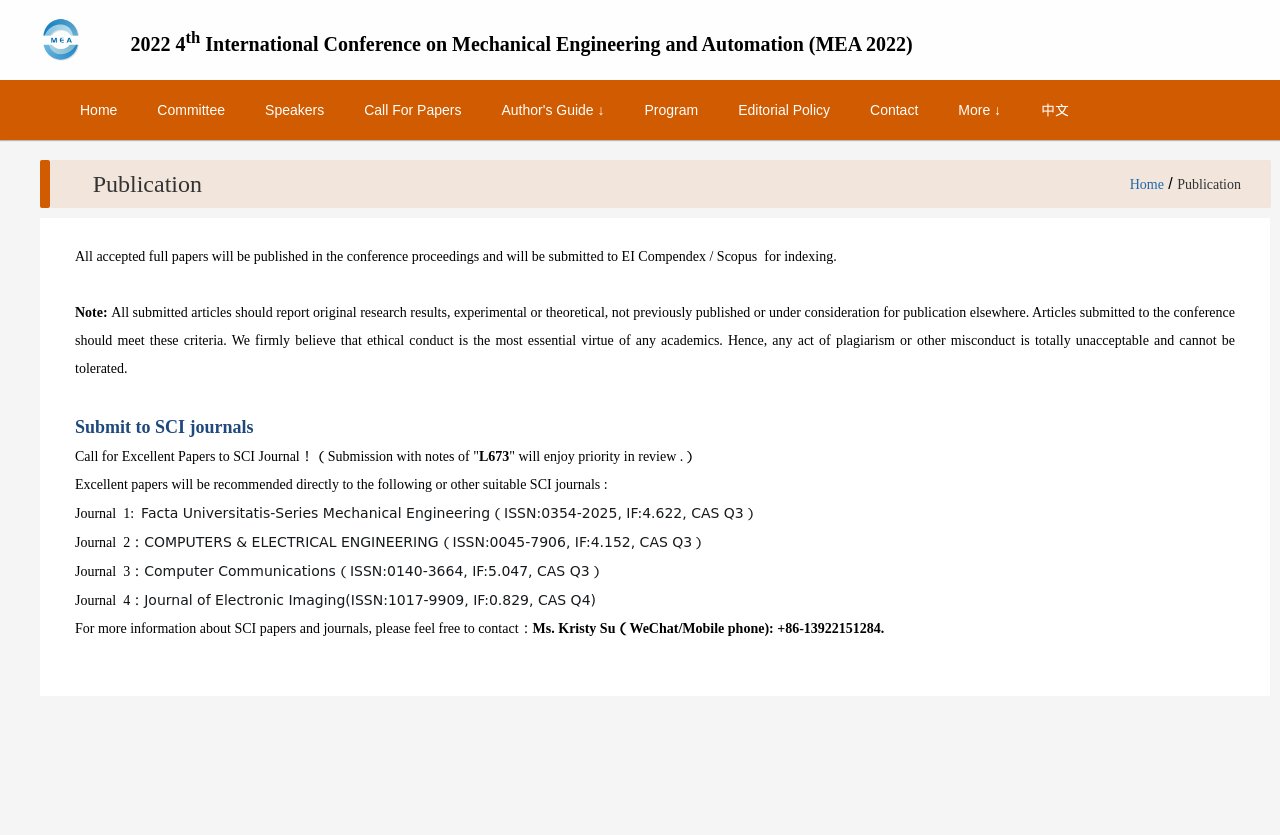Please find the bounding box for the UI element described by: "Call For Papers".

[0.269, 0.096, 0.376, 0.168]